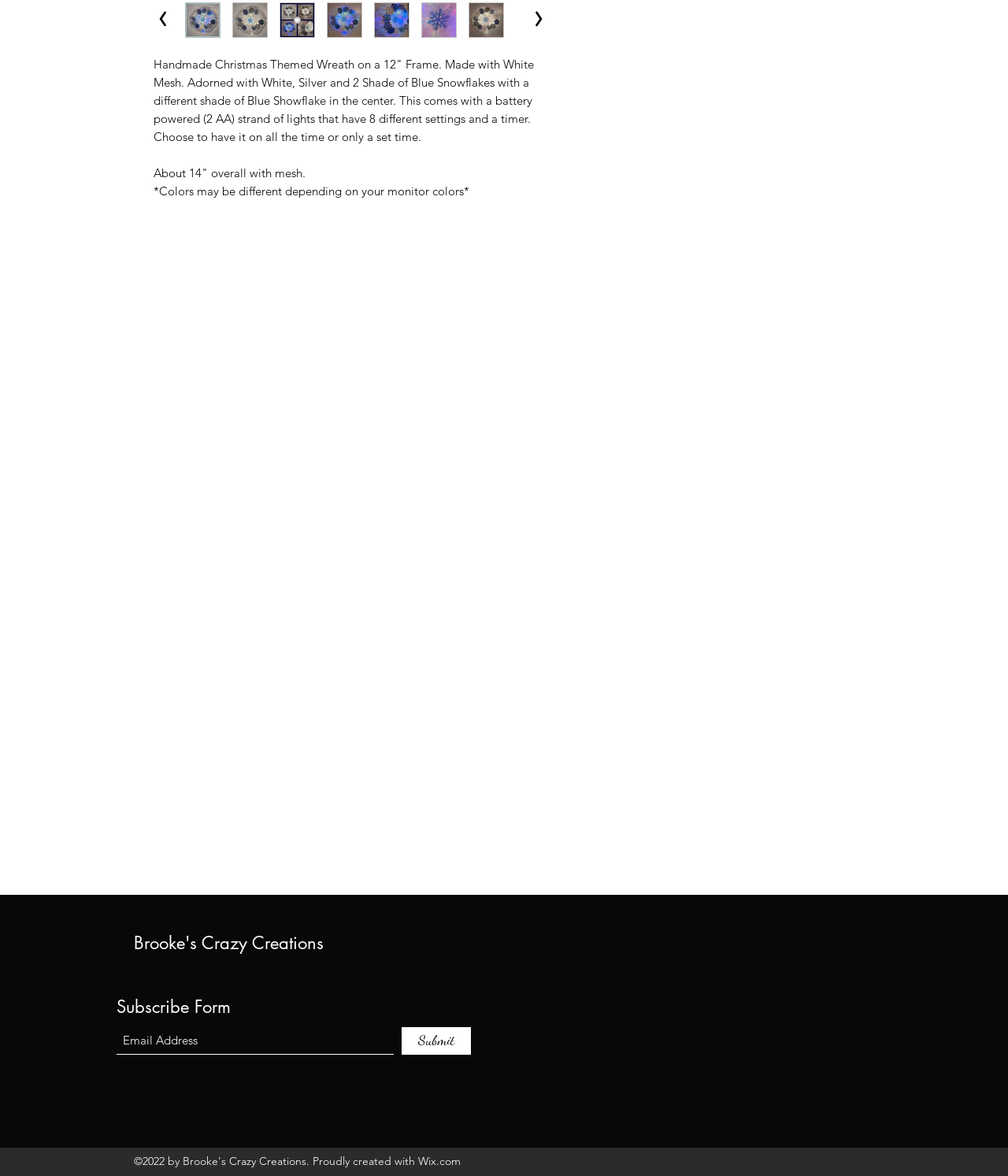How many thumbnails are visible?
Please provide a single word or phrase based on the screenshot.

6